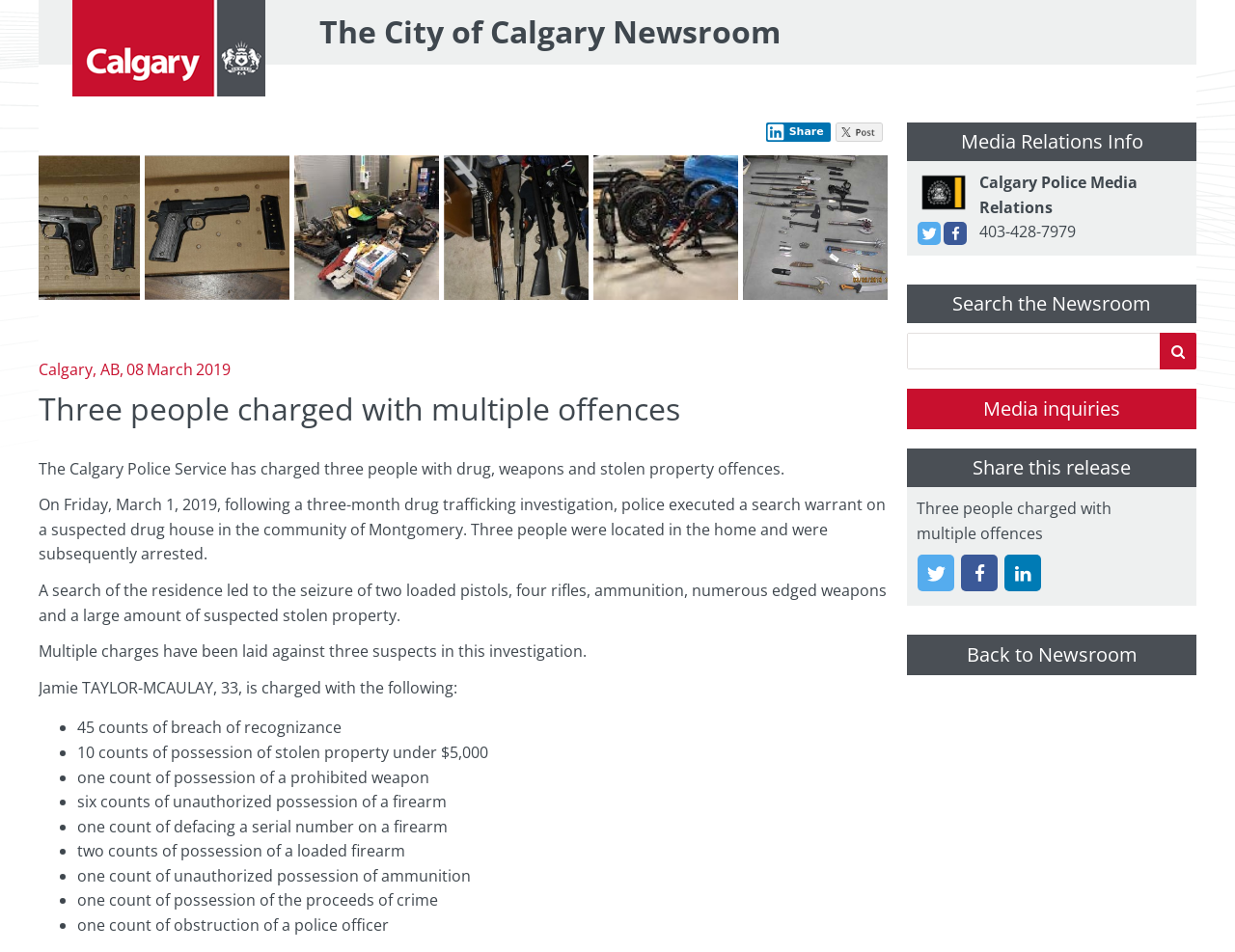Identify the bounding box coordinates for the UI element described by the following text: "Media inquiriesopens in new window". Provide the coordinates as four float numbers between 0 and 1, in the format [left, top, right, bottom].

[0.734, 0.408, 0.969, 0.451]